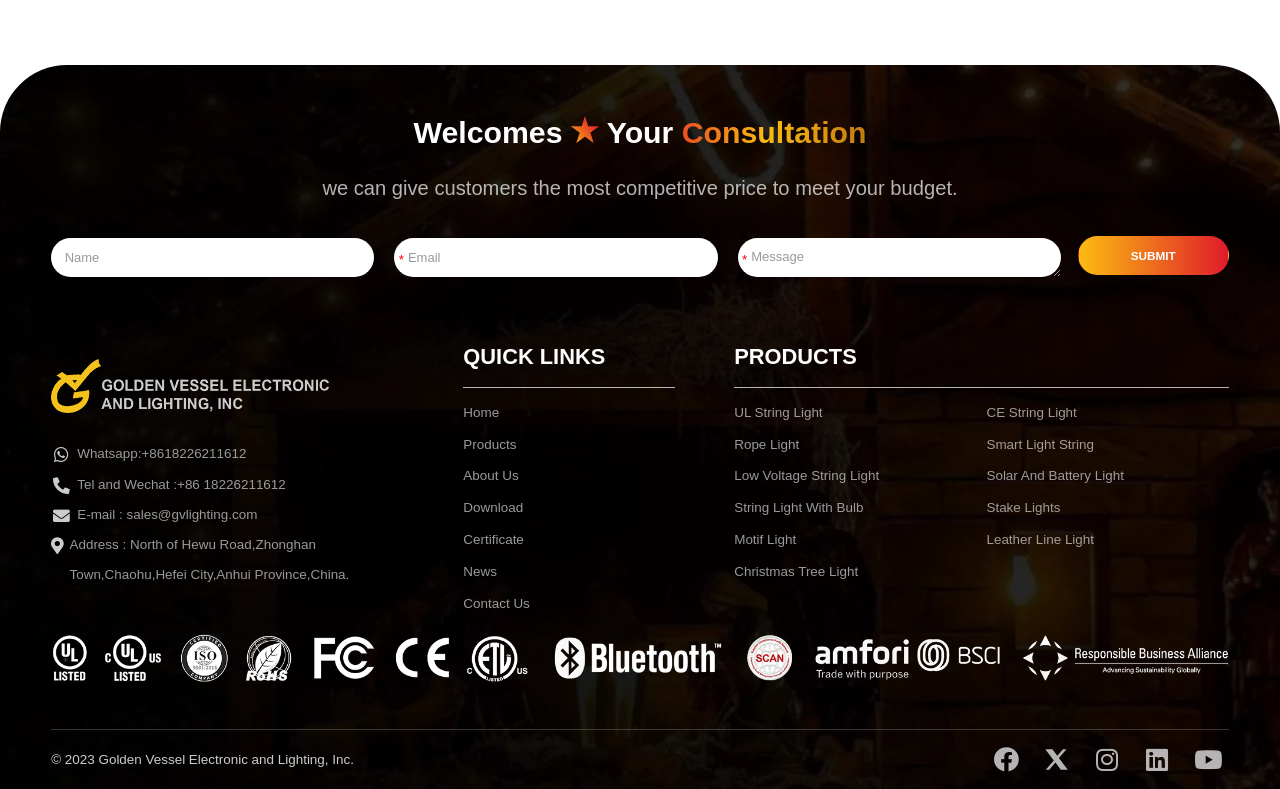What is the purpose of the consultation form?
Refer to the image and answer the question using a single word or phrase.

To get a competitive price